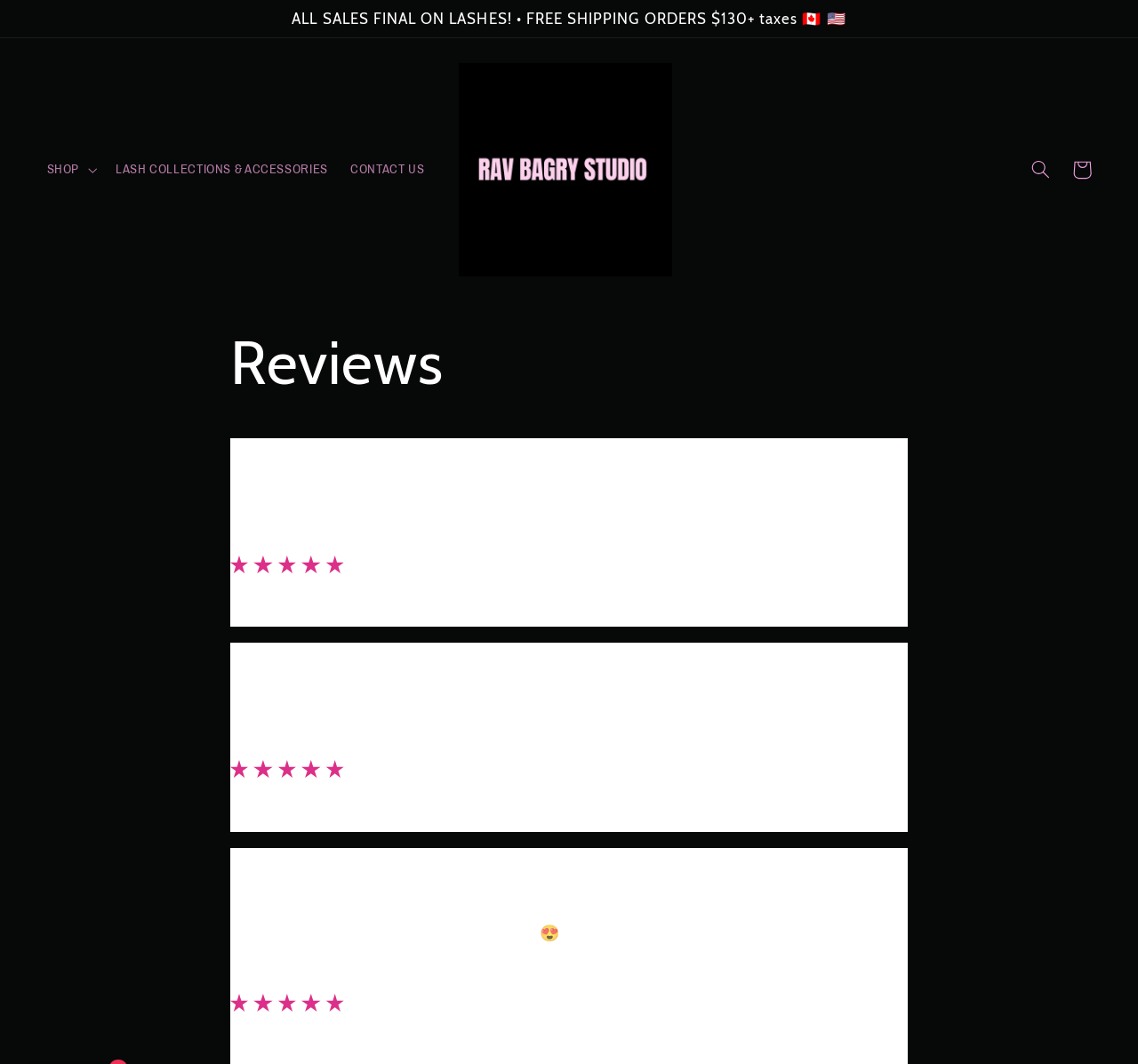Provide a one-word or brief phrase answer to the question:
What is the name of the studio behind the lashes?

Rav Bagry Studio